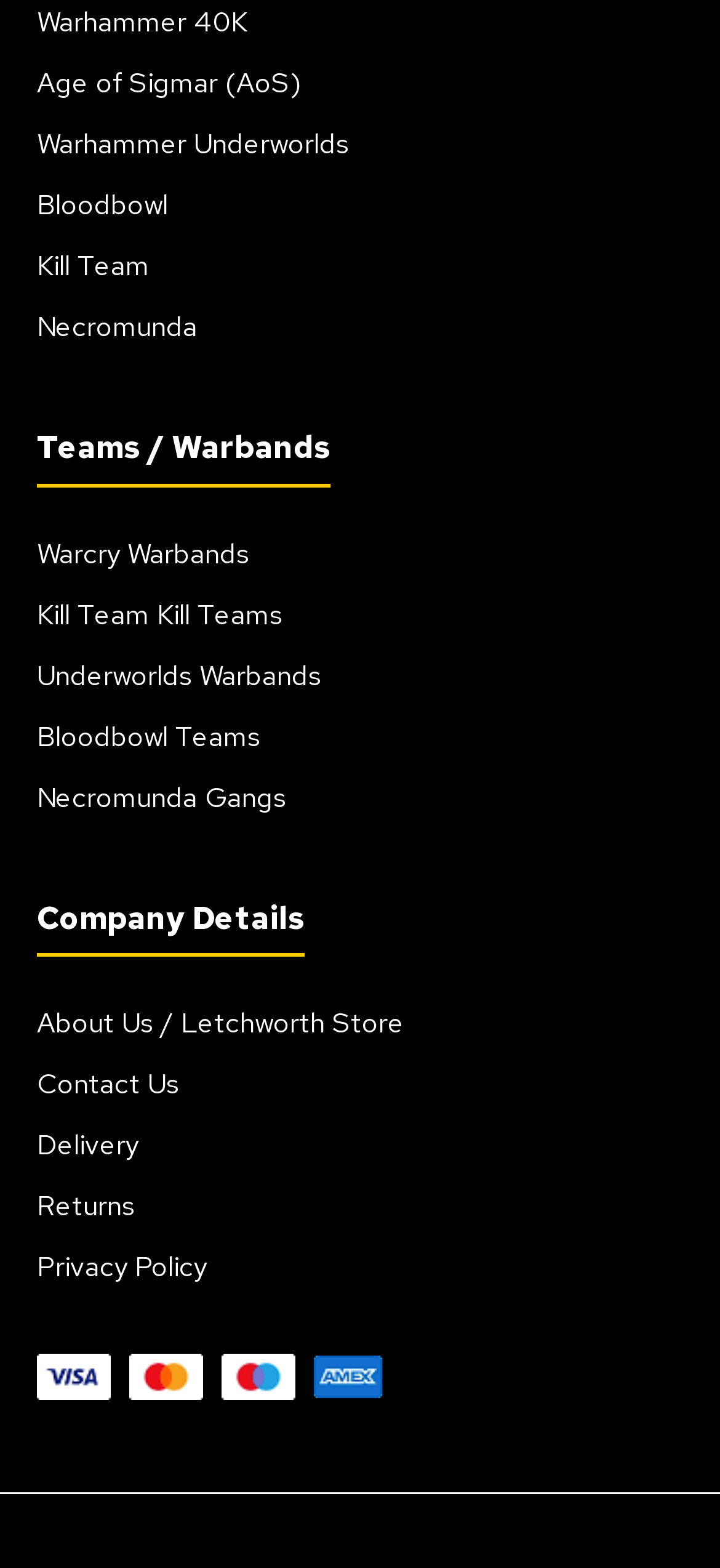Identify the bounding box coordinates for the element that needs to be clicked to fulfill this instruction: "View Privacy Policy". Provide the coordinates in the format of four float numbers between 0 and 1: [left, top, right, bottom].

[0.051, 0.796, 0.287, 0.82]